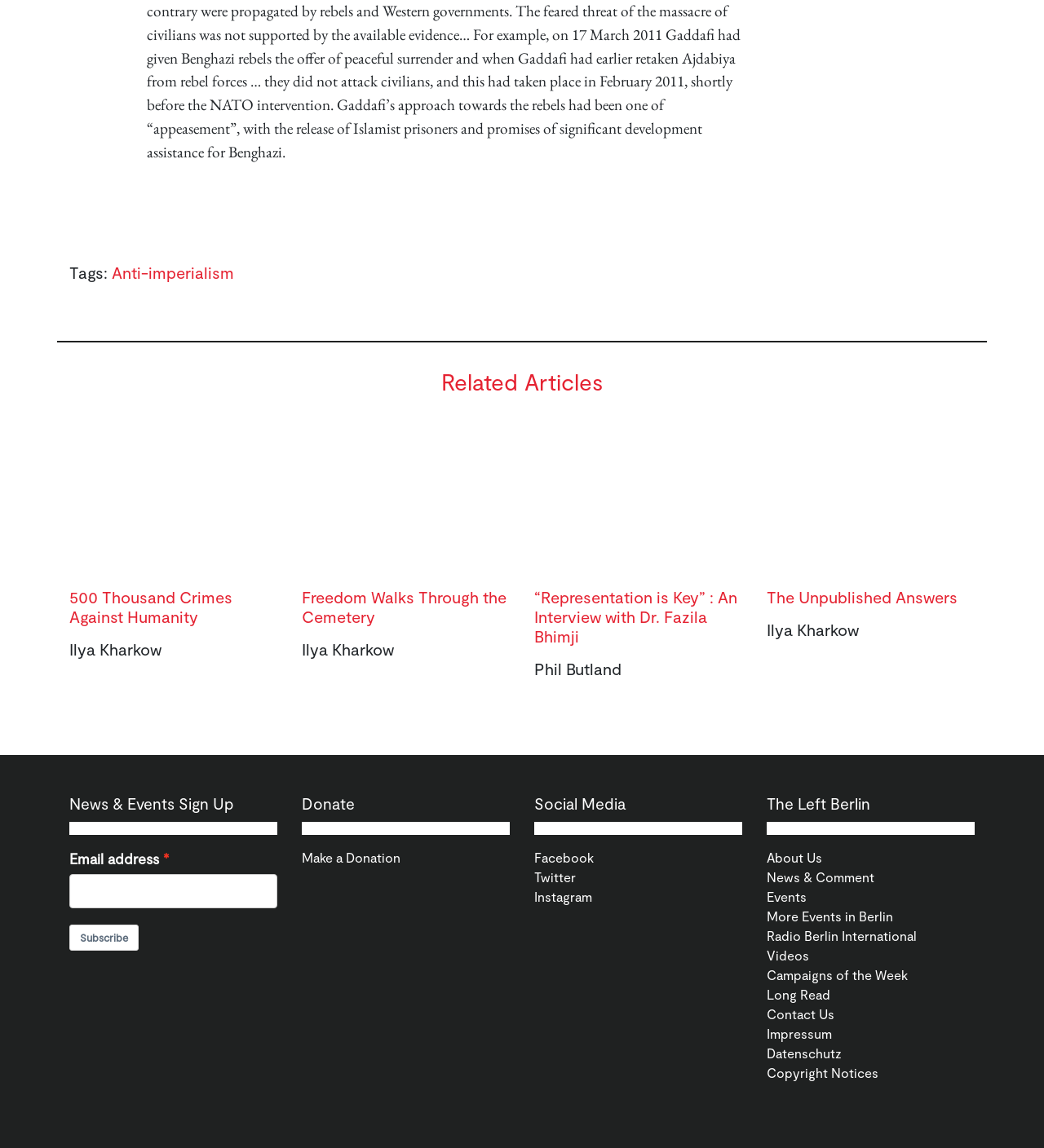Given the webpage screenshot and the description, determine the bounding box coordinates (top-left x, top-left y, bottom-right x, bottom-right y) that define the location of the UI element matching this description: Anti-imperialism

[0.107, 0.229, 0.224, 0.246]